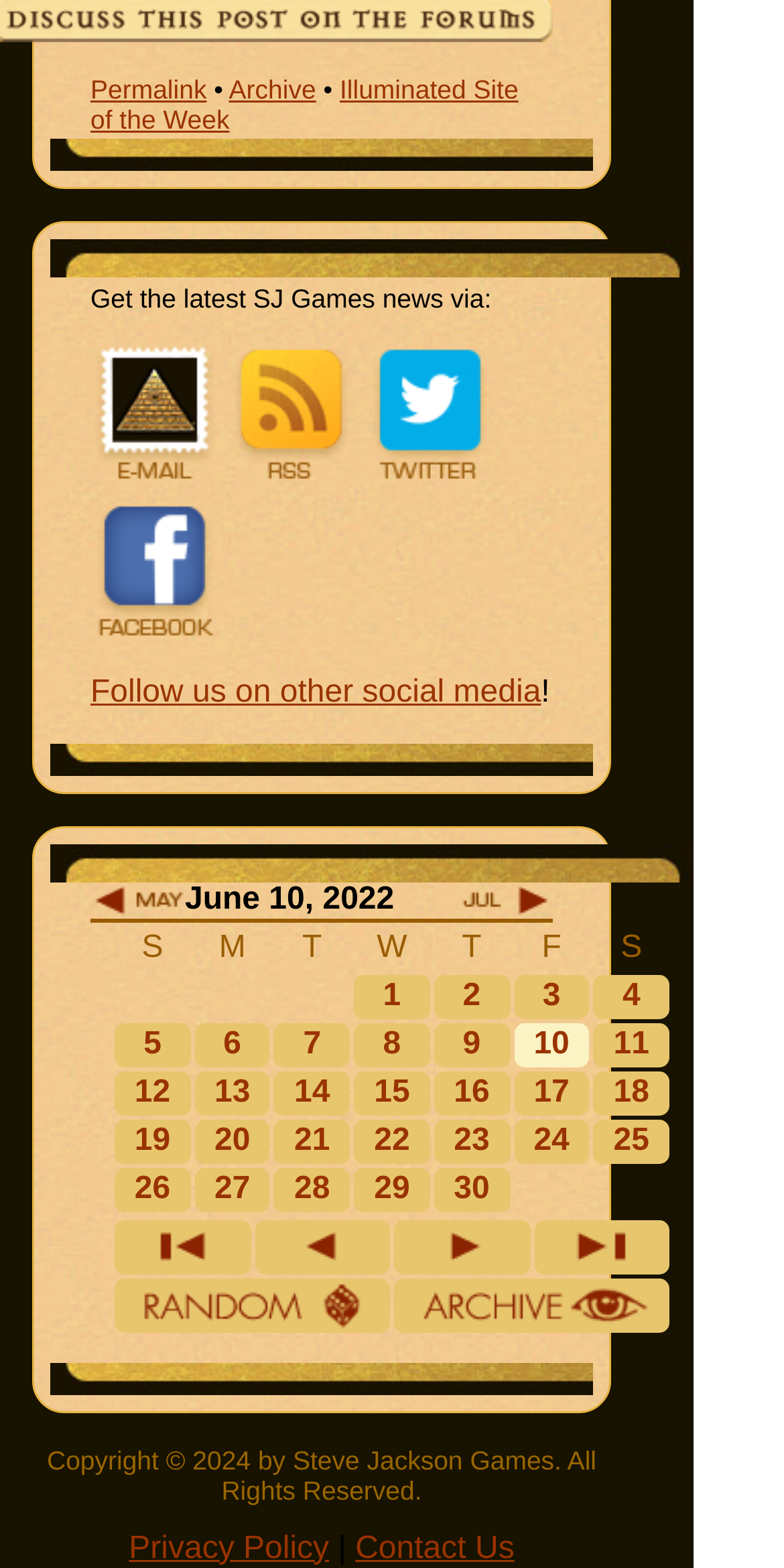What is the date of the latest article? Based on the image, give a response in one word or a short phrase.

June 10, 2022